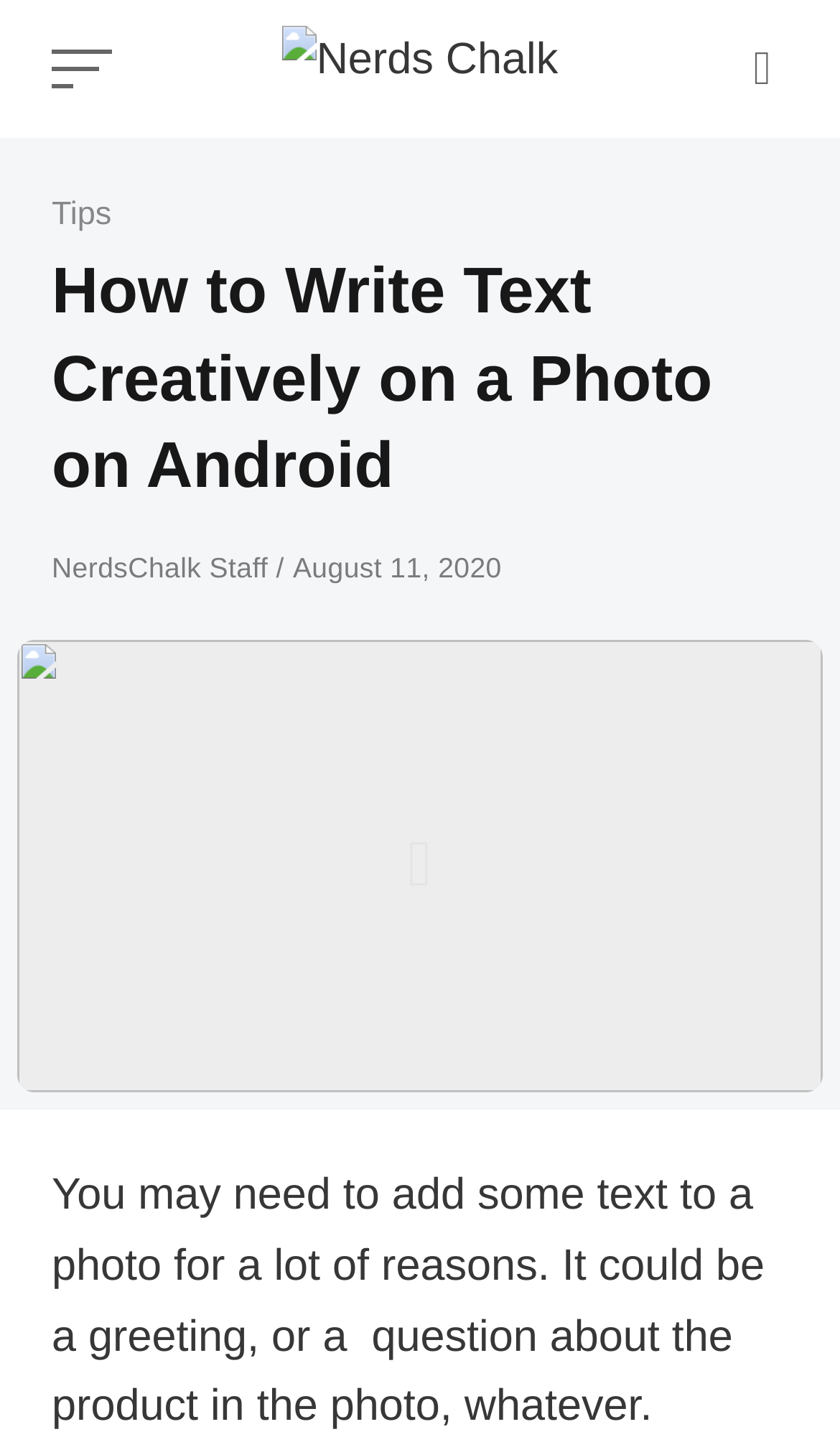Using floating point numbers between 0 and 1, provide the bounding box coordinates in the format (top-left x, top-left y, bottom-right x, bottom-right y). Locate the UI element described here: aria-label="Open or close search"

[0.867, 0.024, 0.949, 0.072]